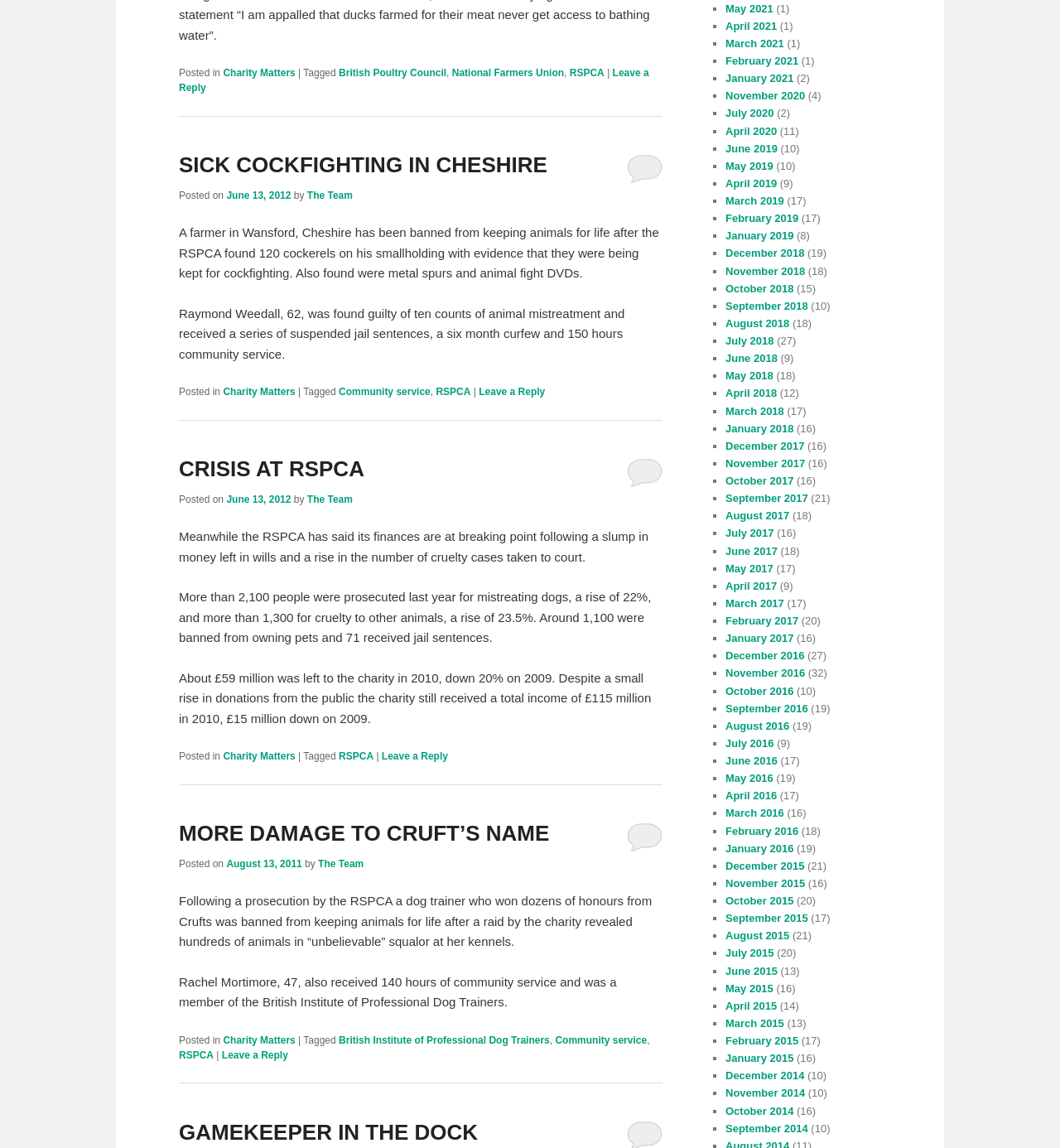Please determine the bounding box coordinates for the UI element described here. Use the format (top-left x, top-left y, bottom-right x, bottom-right y) with values bounded between 0 and 1: Leave a Reply

[0.36, 0.654, 0.423, 0.664]